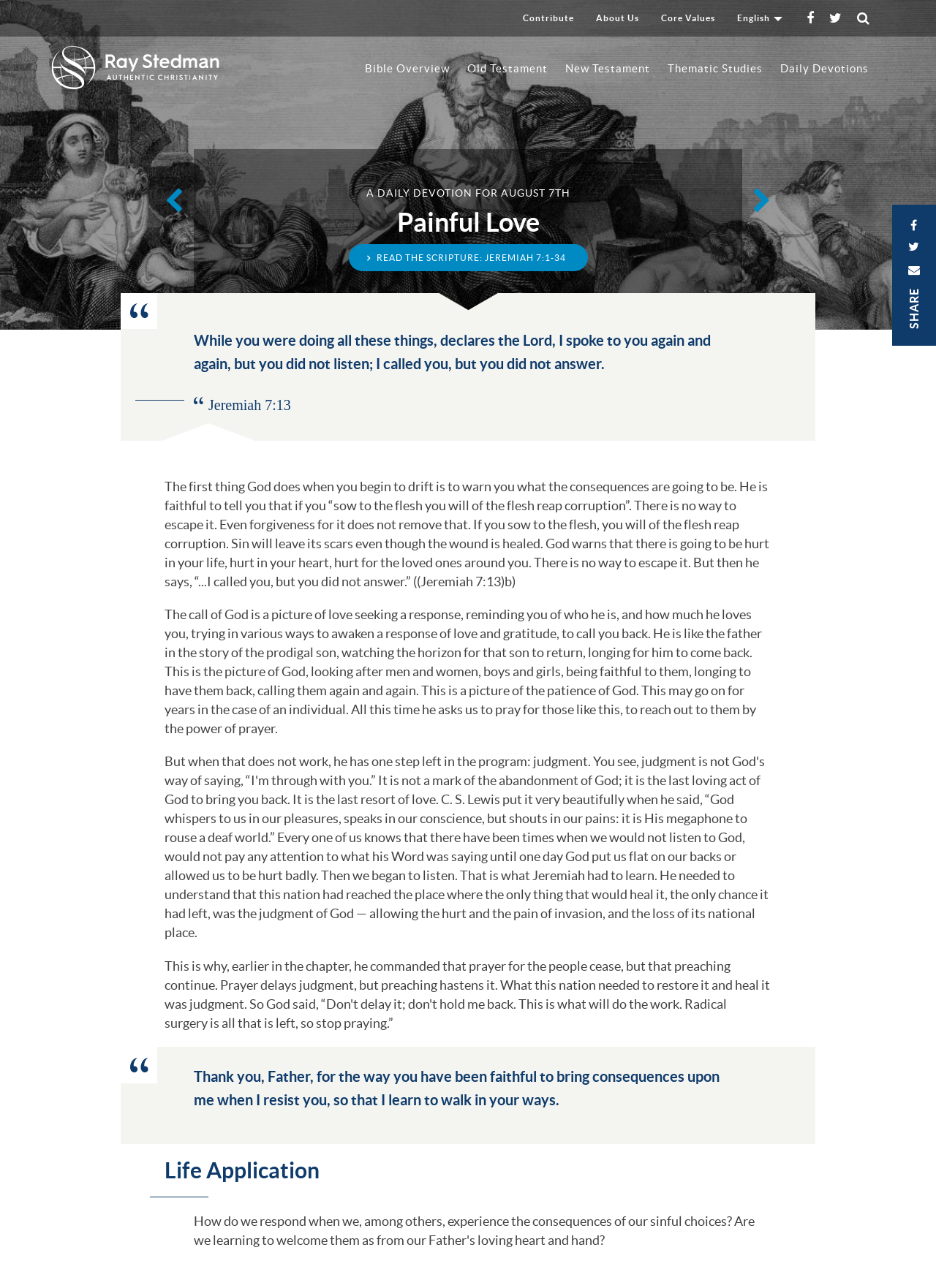What is the theme of the daily devotion?
Offer a detailed and full explanation in response to the question.

The daily devotion explores the theme of God's painful love, where God warns us of the consequences of our sinful choices and seeks to bring us back to Him through His loving heart and hand. The devotion discusses how God's love is not a mark of abandonment, but a last resort to bring us back to Him.